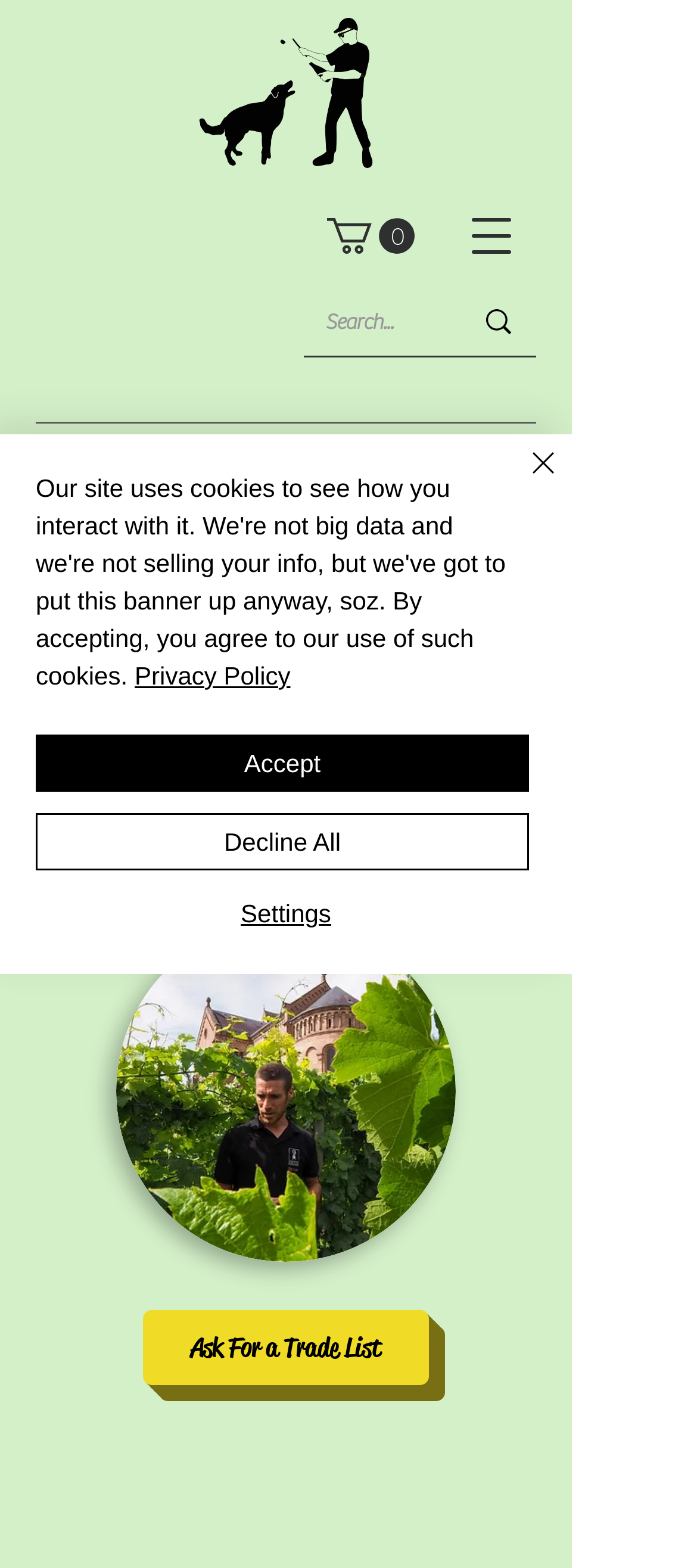Pinpoint the bounding box coordinates of the area that must be clicked to complete this instruction: "Open navigation menu".

[0.641, 0.122, 0.769, 0.179]